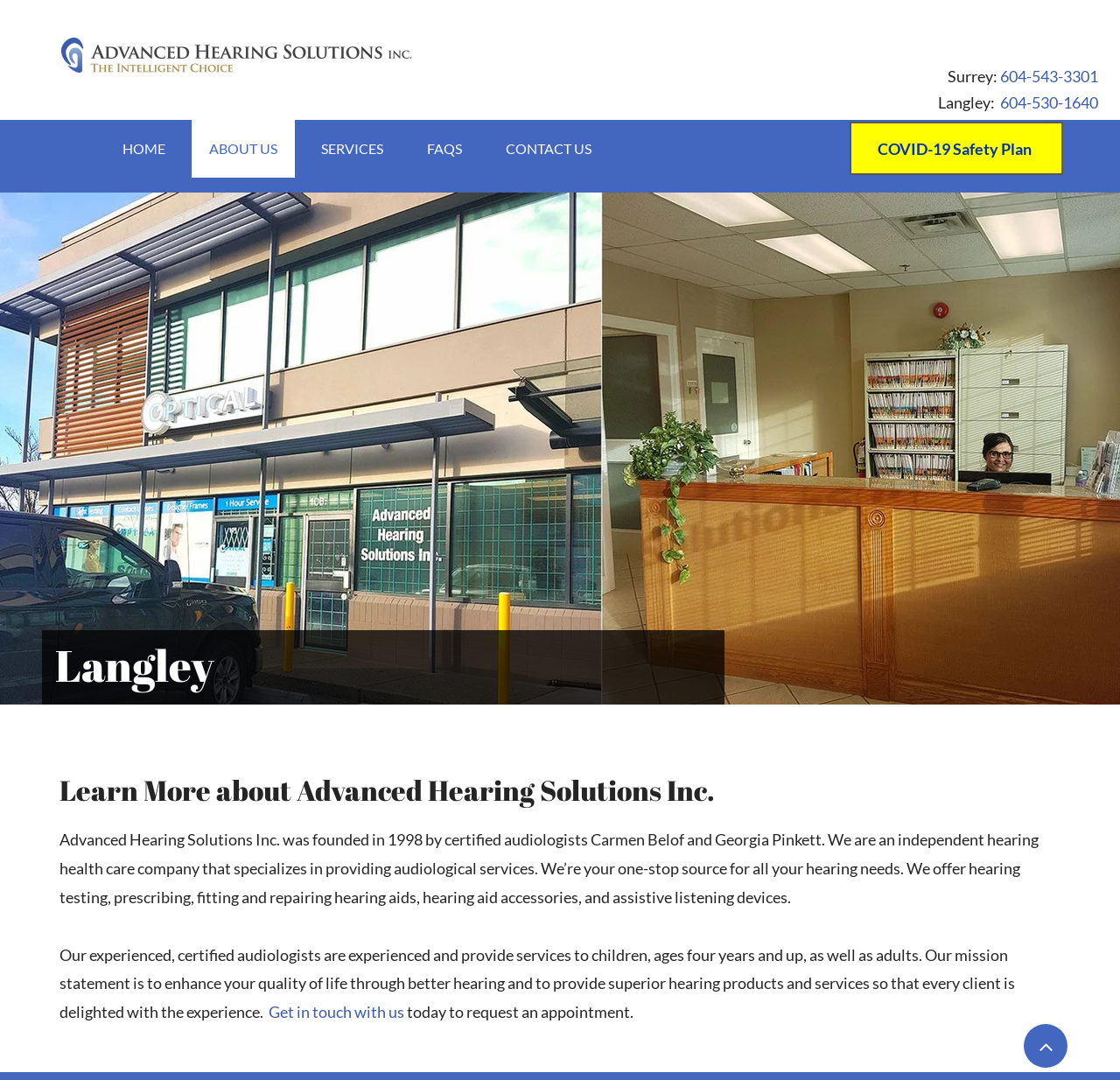Provide the bounding box coordinates of the HTML element described by the text: "ABOUT US".

[0.171, 0.111, 0.263, 0.164]